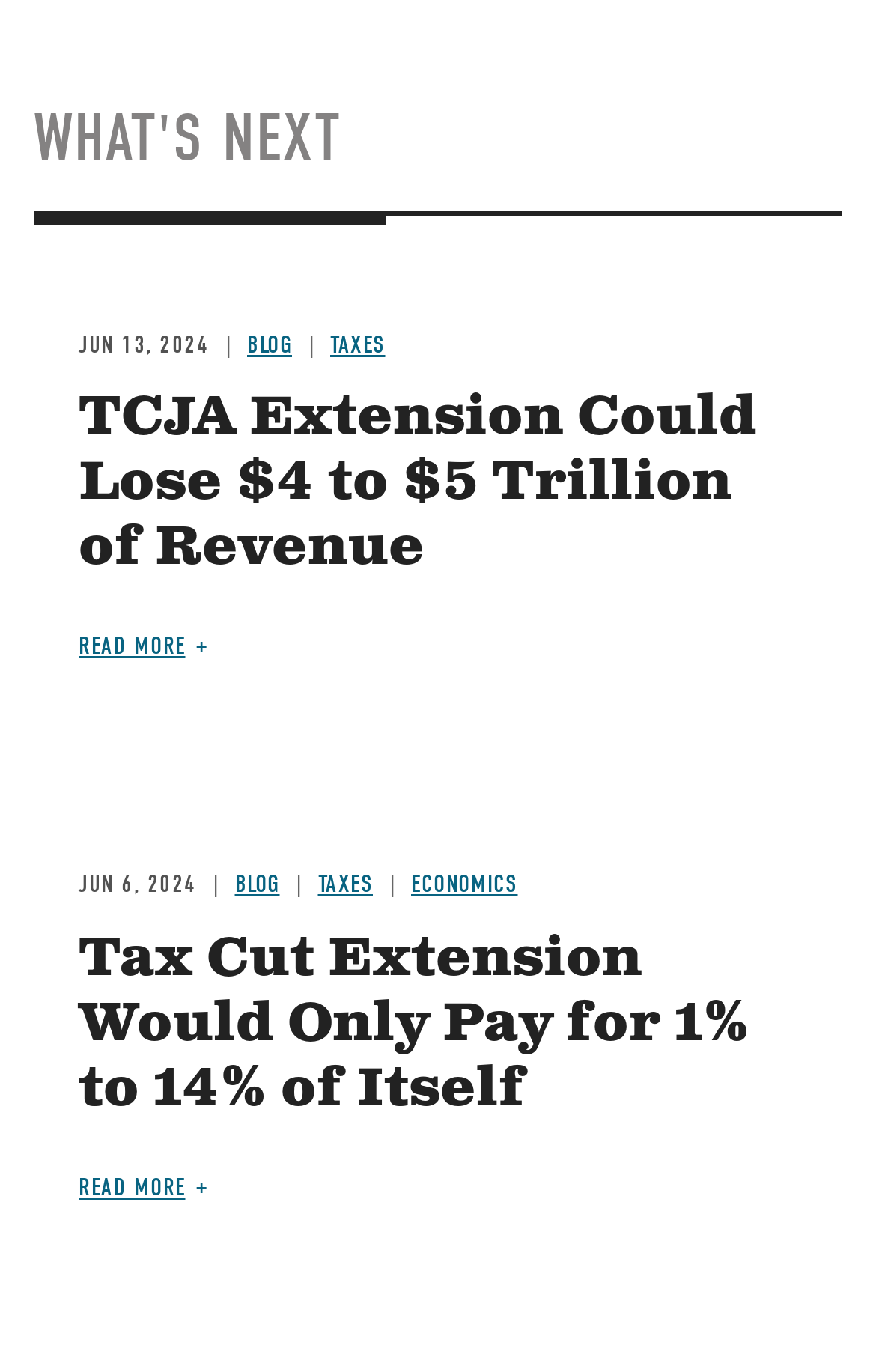Identify the bounding box coordinates of the clickable region to carry out the given instruction: "Go to TAXES".

[0.377, 0.24, 0.44, 0.261]